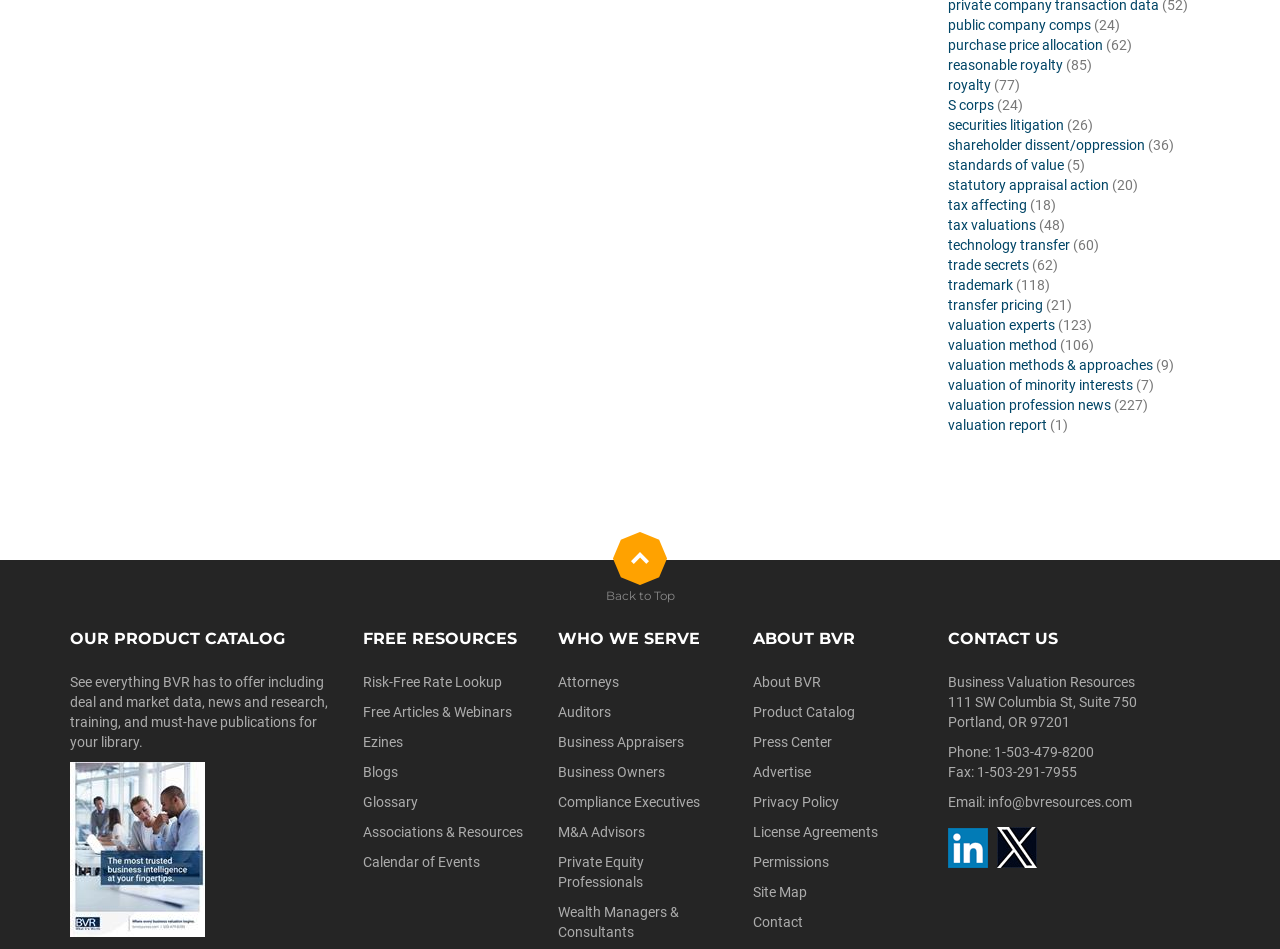Find the bounding box of the web element that fits this description: "statutory appraisal action".

[0.74, 0.186, 0.866, 0.203]